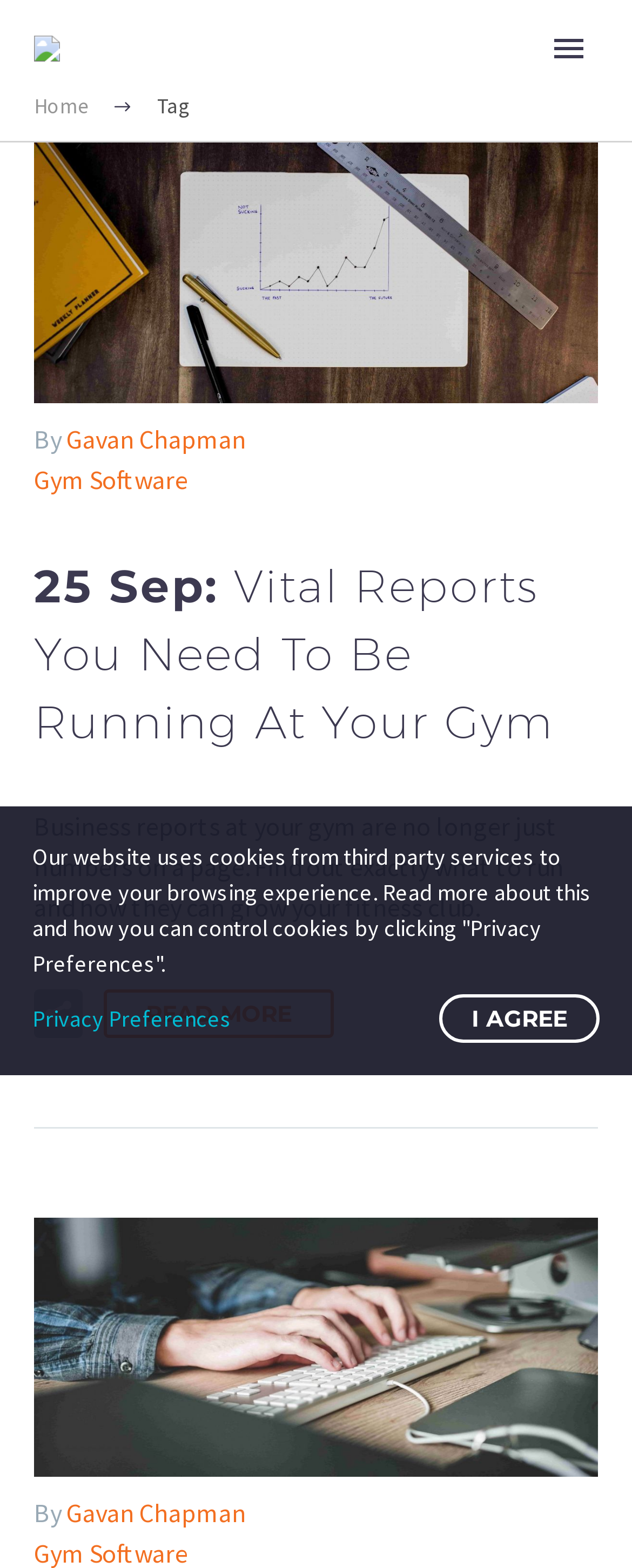Generate a comprehensive caption for the webpage you are viewing.

The webpage is a blog page focused on gym management software, with the title "Gym Software Tag | Business Growth Blog | VIGYR" at the top. The top-left corner features the VIGYR logo, an image with the text "VIGYR". To the right of the logo is a primary menu button. Below the logo, there is a navigation menu with links to "Home", "Features", "Pricing", "Blog", "Resources", "About", and "Free Trial".

In the main content area, there is a search bar with a text box and a search button. Below the search bar, there is a tag label "Tag" and a link to "Home". The main content is an article list, with each article featuring a title, author, and a brief summary. The first article has a title "Vital Reports You Need To Be Running At Your Gym" with a link to read more, and a brief summary about business reports at gyms. The article also features an image and a link to the author, Gavan Chapman.

Below the first article, there is another article with a title "Essential Software Services offered By Gym Management Software" with a link to read more, and an image. The article also features a link to the author, Gavan Chapman.

At the bottom of the page, there is a notification about the website using cookies from third-party services, with a link to "Privacy Preferences" and a button to agree to the terms.